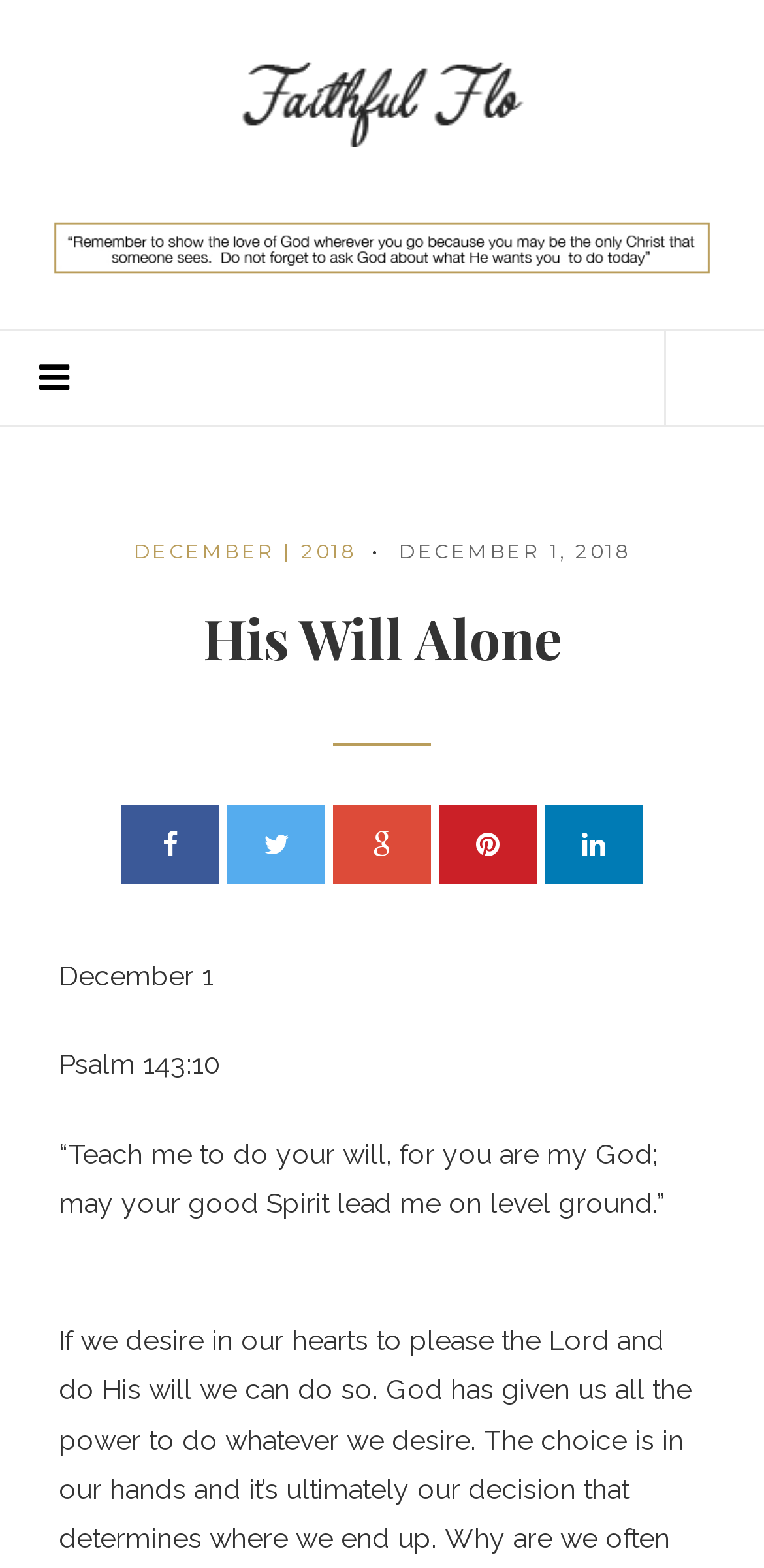What type of content is on this webpage?
Using the information presented in the image, please offer a detailed response to the question.

The type of content on this webpage can be determined by looking at the overall structure and content of the webpage, which includes a Bible verse, a date, and a devotional message, indicating that it is a devotional webpage.